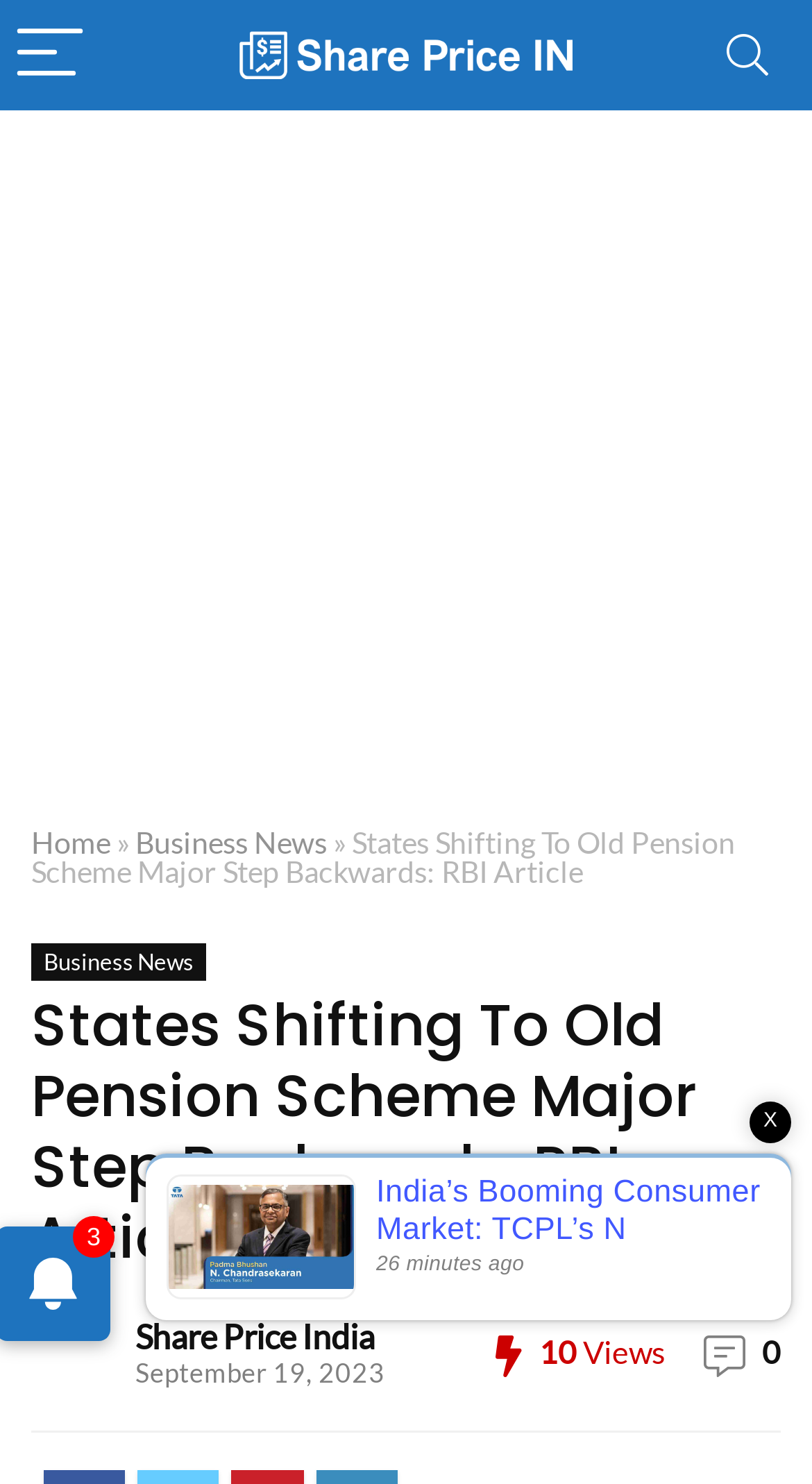When was the article published?
Please use the image to provide an in-depth answer to the question.

I located the static text element with the date 'September 19, 2023' at coordinates [0.167, 0.913, 0.474, 0.936]. This is likely to be the publication date of the article.